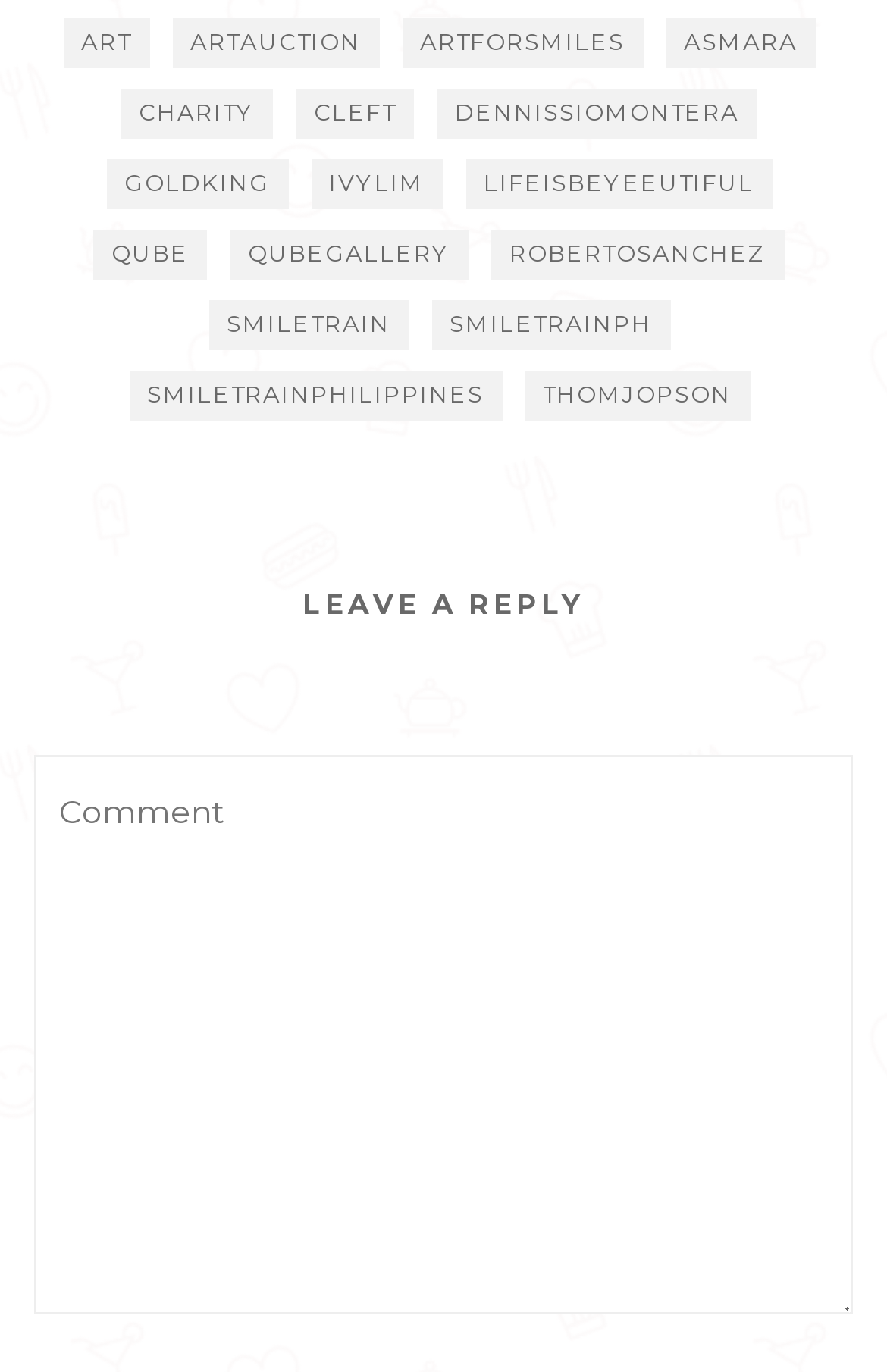Determine the bounding box coordinates for the clickable element to execute this instruction: "Click on SMILETRAINPHILIPPINES link". Provide the coordinates as four float numbers between 0 and 1, i.e., [left, top, right, bottom].

[0.145, 0.27, 0.565, 0.307]